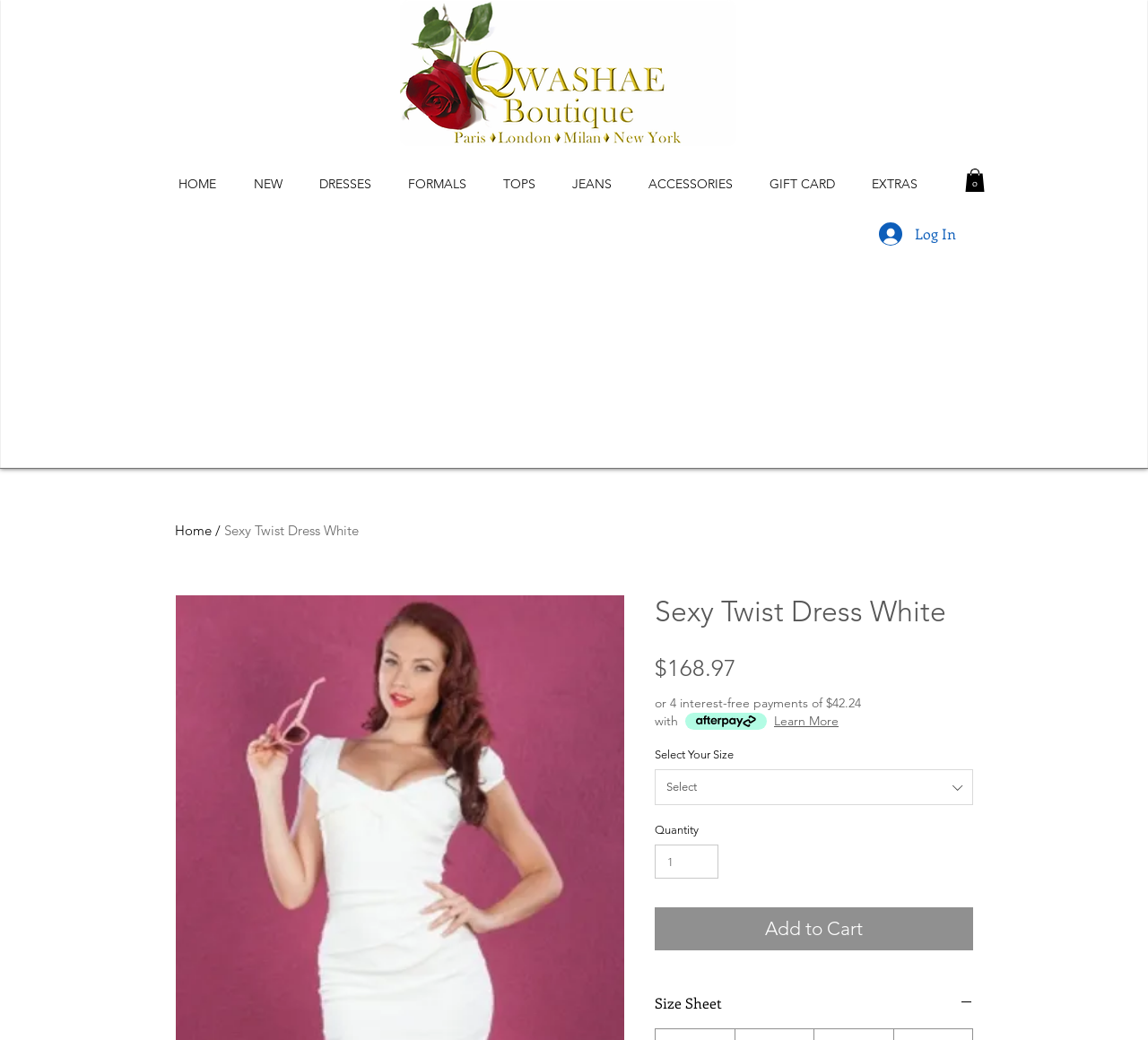Provide an in-depth caption for the webpage.

This webpage is about a product, specifically a dress called "Sexy Twist Dress White". At the top of the page, there is a navigation menu with links to different sections of the website, including "HOME", "NEW", "DRESSES", "FORMALS", "TOPS", "JEANS", "ACCESSORIES", "GIFT CARD", and "EXTRAS". 

Below the navigation menu, there is a large image of the dress, taking up about half of the page's width. To the right of the image, there is a search iframe and a cart button with the text "Cart with 0 items". 

Further down the page, there is a section dedicated to the product details. The product name "Sexy Twist Dress White" is displayed in a large font, followed by the price "$168.97" and a description of the payment options. There is also a "Learn More" button and a section to select the size of the dress, with a dropdown list and a quantity spinner. 

At the bottom of the product details section, there is an "Add to Cart" button and a "Size Sheet" button that expands to show a size chart. Throughout the page, there are several images, including a payment method logo and a few icons.